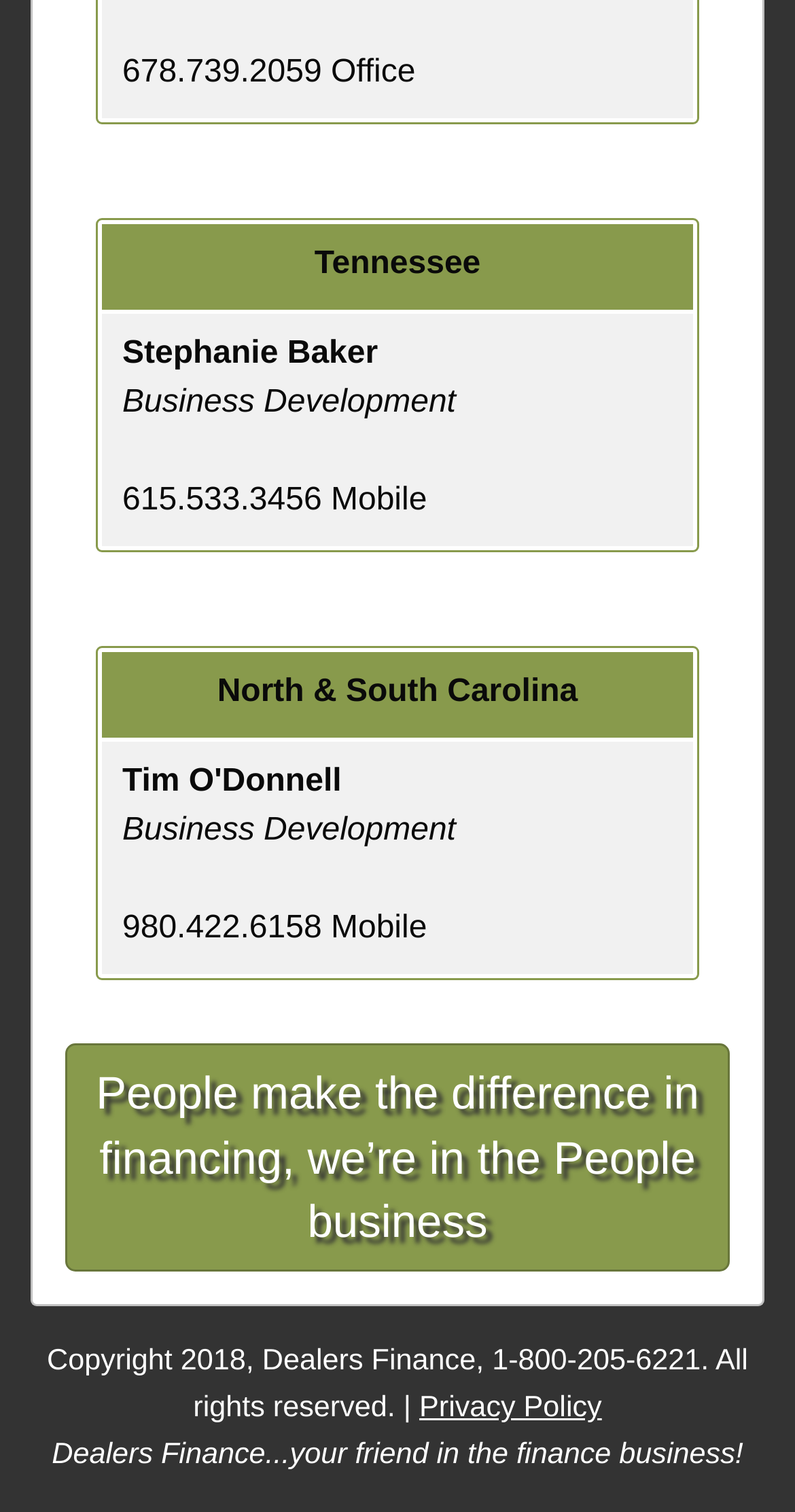Use a single word or phrase to answer the question:
What is the phone number of Stephanie Baker?

615.533.3456